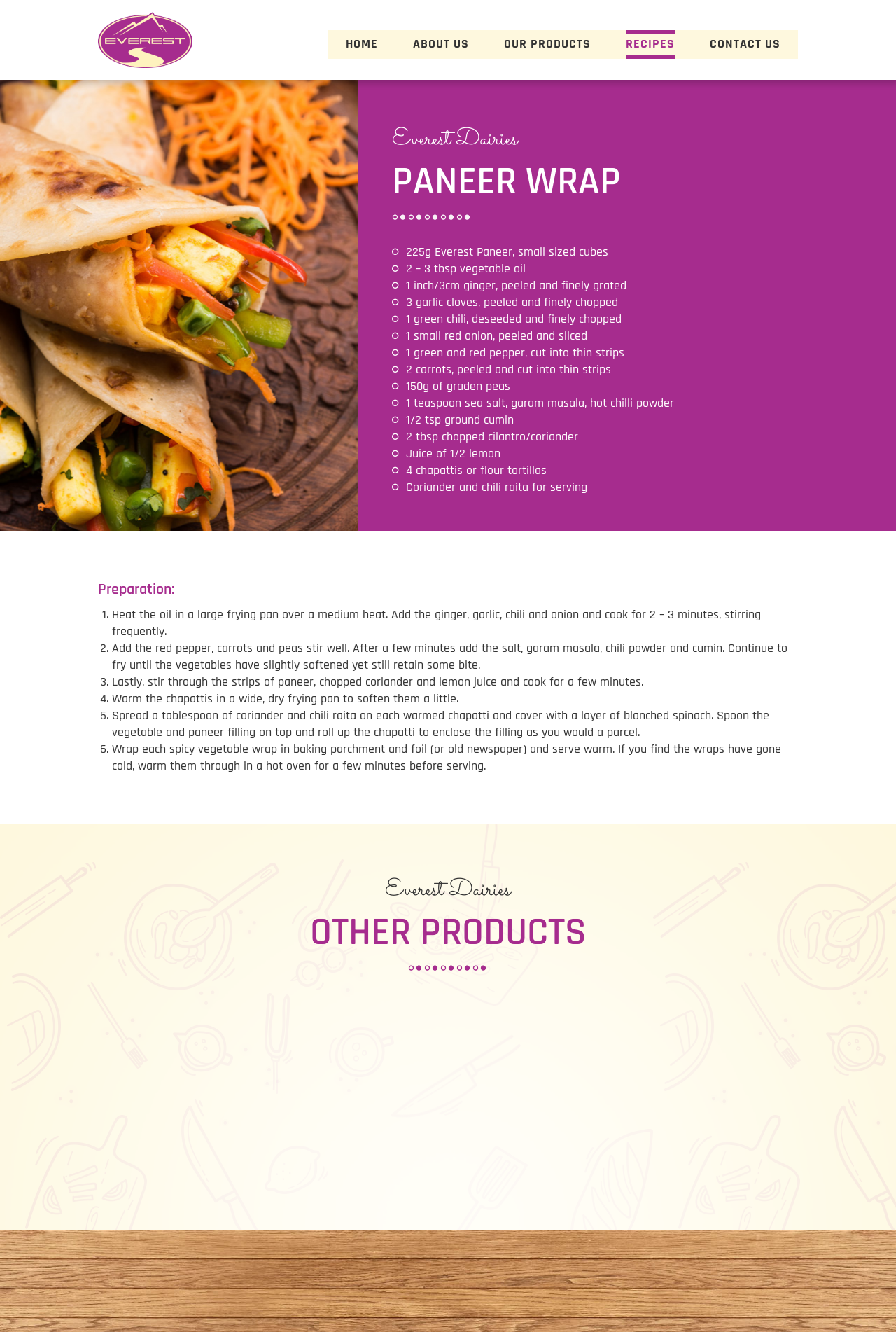Illustrate the webpage thoroughly, mentioning all important details.

The webpage is about Everest Dairies, a dairy products company. At the top, there is a heading with the company name, accompanied by an image and a link to the homepage. Below this, there is a navigation menu with links to different sections of the website, including "HOME", "ABOUT US", "OUR PRODUCTS", "RECIPES", and "CONTACT US".

The main content of the page is a recipe for a Paneer Wrap, which is a product of Everest Dairies. The recipe is divided into two sections: ingredients and preparation. The ingredients are listed in a column on the left side of the page, with each item described in a short sentence. There are 13 ingredients in total, including paneer, vegetables, spices, and condiments.

The preparation section is on the right side of the page, with a heading that says "Preparation:". It consists of six steps, each marked with a numbered list marker. The steps provide detailed instructions on how to prepare the paneer wrap, including cooking the vegetables, adding spices and paneer, and assembling the wrap.

At the bottom of the page, there is a heading that says "Everest Dairies OTHER PRODUCTS", but it does not appear to be linked to any specific content.

Overall, the webpage is focused on providing a recipe for a Paneer Wrap, with a clear and organized layout that makes it easy to follow.